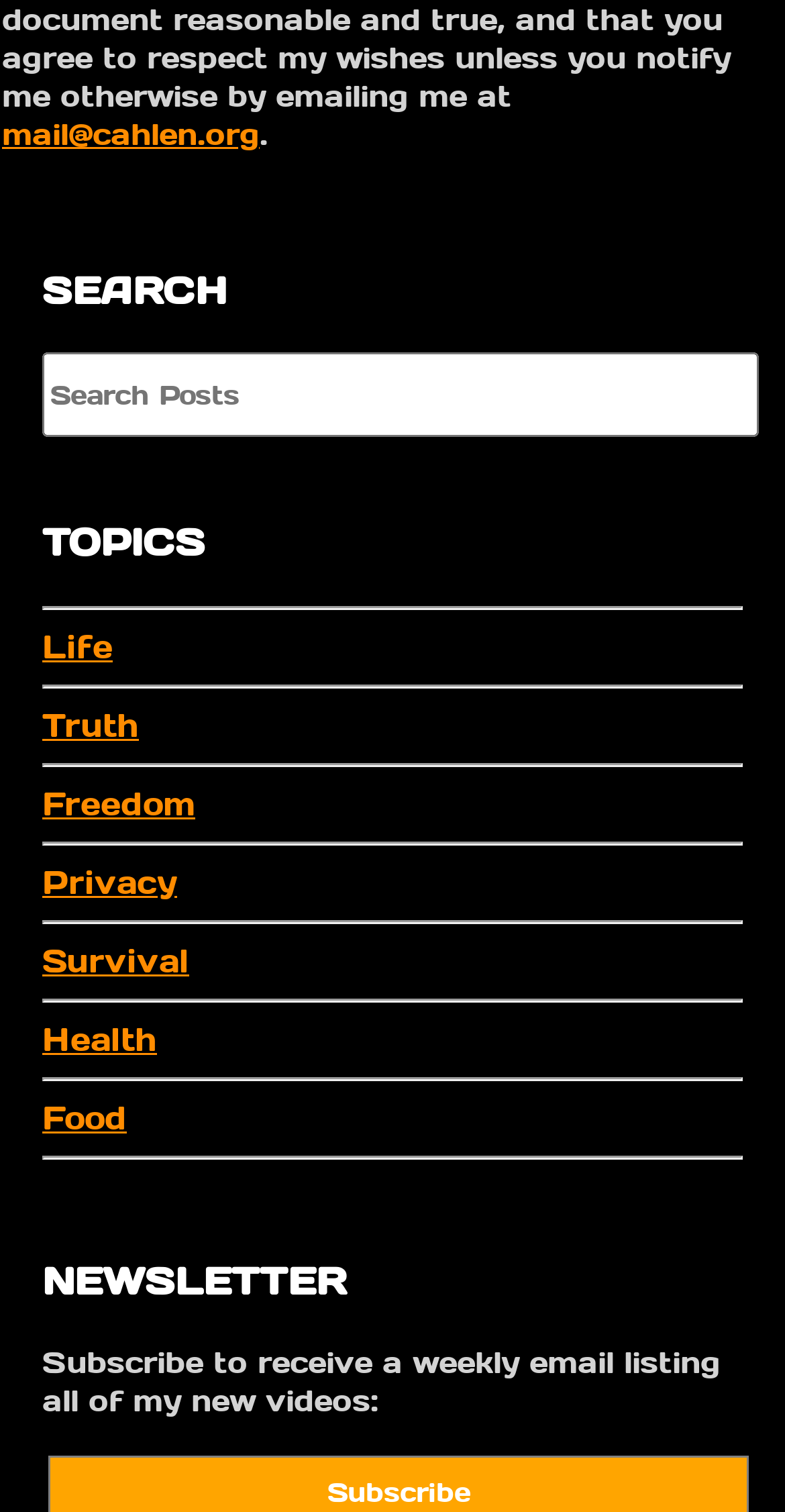How can users contact the website owner?
Use the screenshot to answer the question with a single word or phrase.

Email